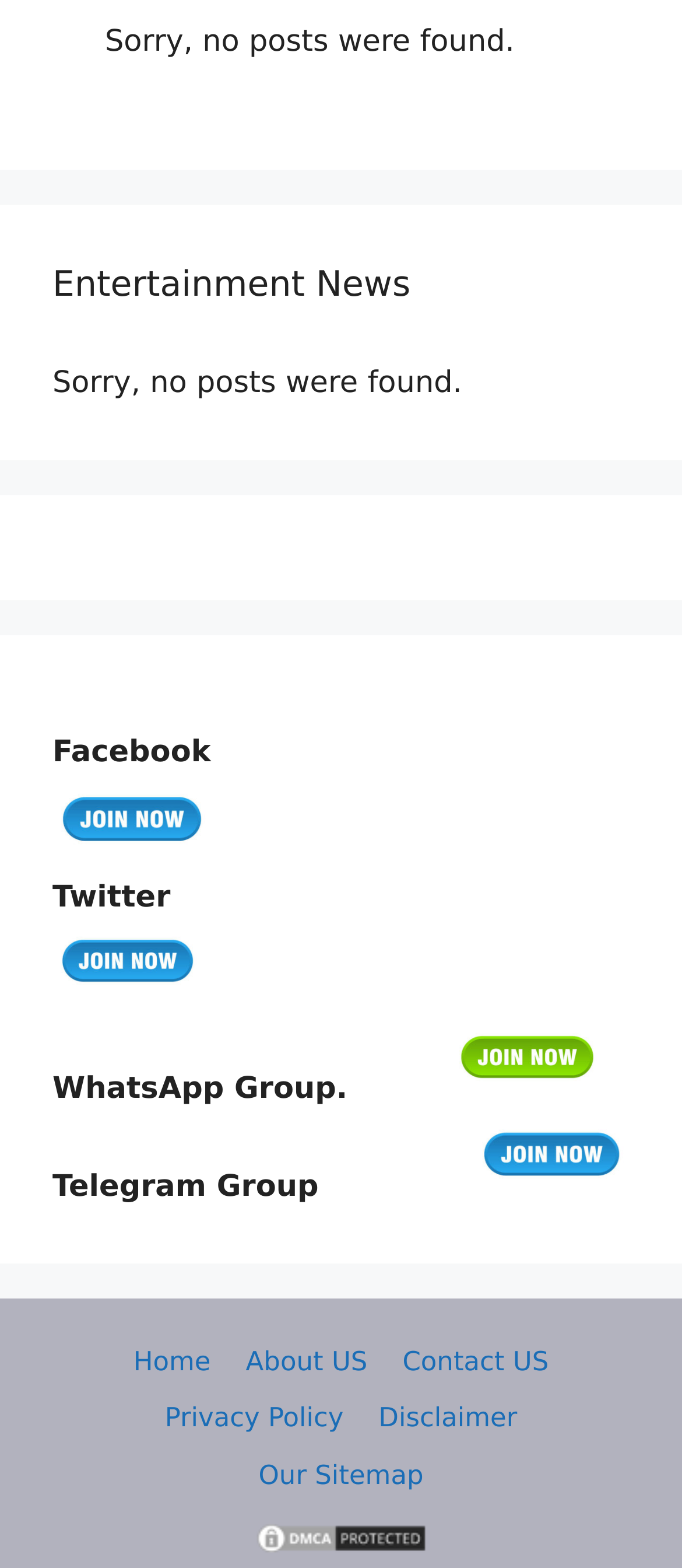Provide a brief response in the form of a single word or phrase:
How many social media platforms are listed on this webpage?

3